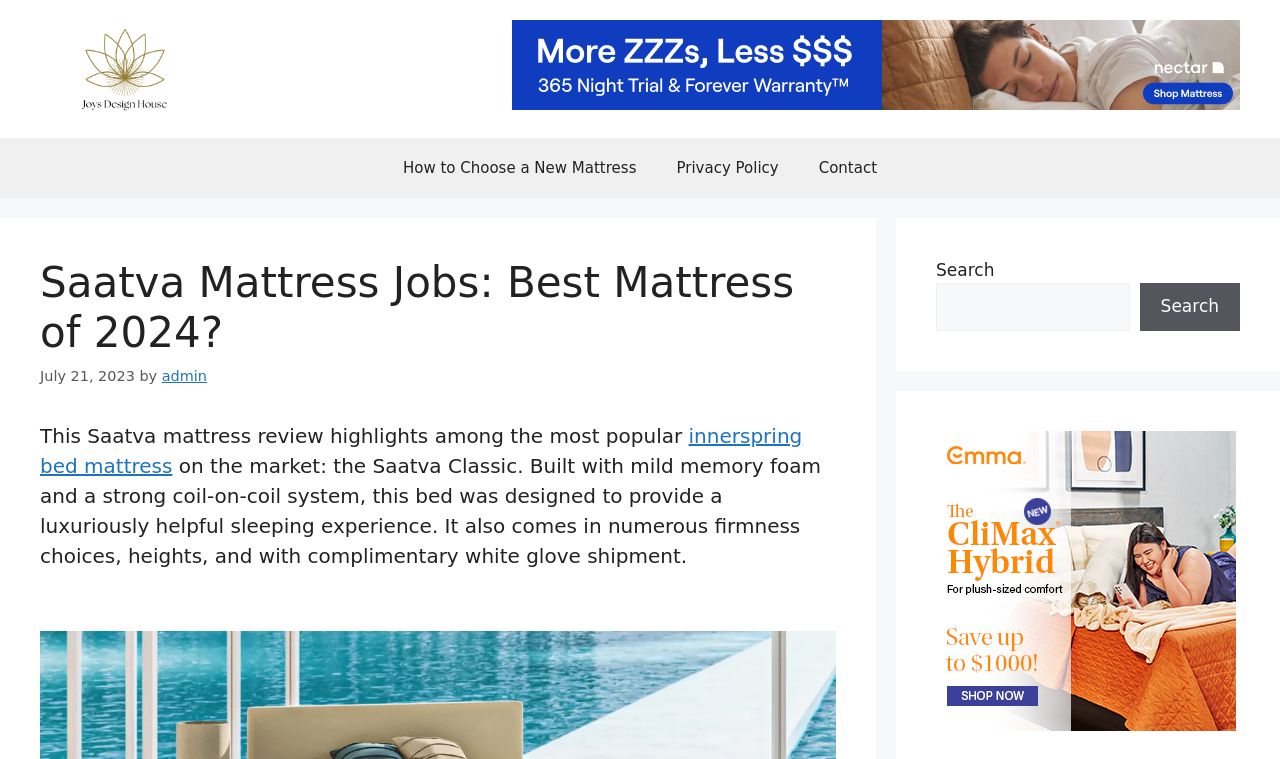Find the bounding box coordinates of the element to click in order to complete the given instruction: "Search for something."

[0.731, 0.373, 0.882, 0.435]